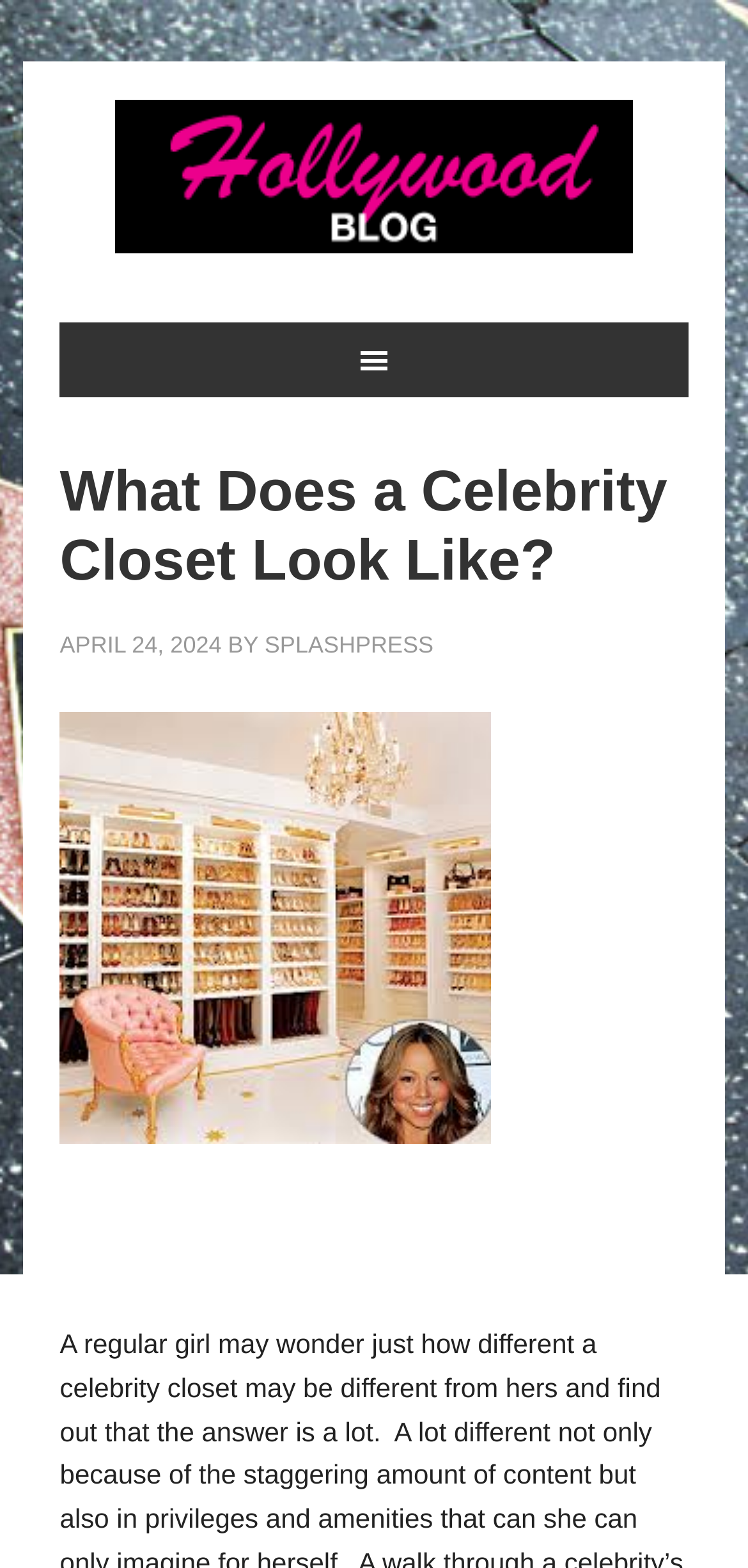Given the description Hollywood Blog, predict the bounding box coordinates of the UI element. Ensure the coordinates are in the format (top-left x, top-left y, bottom-right x, bottom-right y) and all values are between 0 and 1.

[0.154, 0.064, 0.846, 0.162]